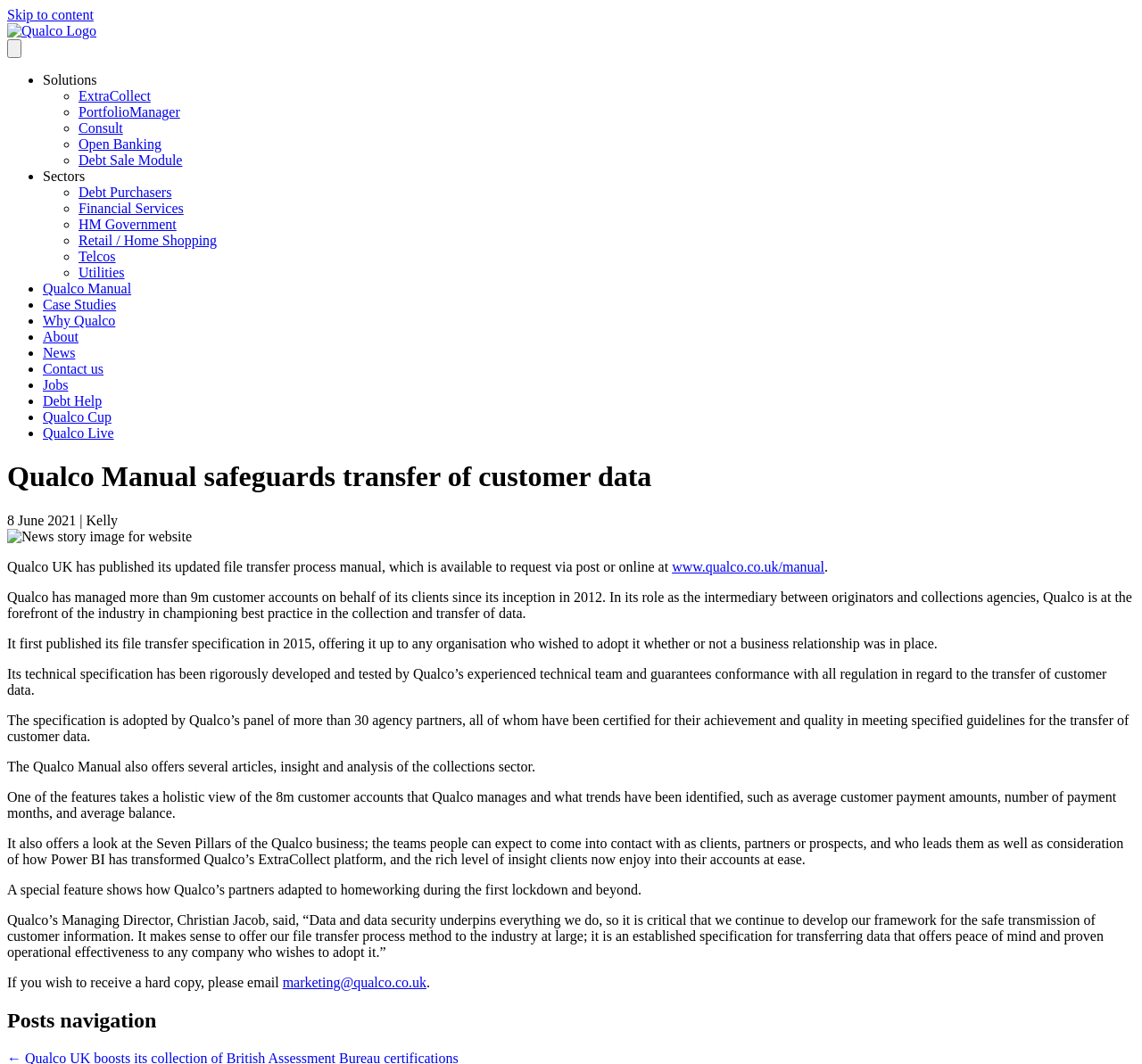Give a detailed overview of the webpage's appearance and contents.

The webpage is about Qualco UK's updated file transfer process manual. At the top, there is a navigation menu with links to various sections, including Solutions, Sectors, Qualco Manual, Case Studies, Why Qualco, About, News, Contact us, Jobs, Debt Help, Qualco Cup, and Qualco Live. Below the navigation menu, there is a heading that reads "Qualco Manual safeguards transfer of customer data" followed by a date and author information.

On the left side of the page, there is a news story image, and below it, there is a paragraph of text that describes the updated file transfer process manual and how it can be requested via post or online. The text also mentions that Qualco has managed over 9 million customer accounts on behalf of its clients since 2012.

The main content of the page is divided into several sections, each describing different aspects of the file transfer process manual. The sections include information about the technical specification, its adoption by Qualco's panel of agency partners, and the various features of the manual, such as articles, insights, and analysis of the collections sector.

There are also quotes from Qualco's Managing Director, Christian Jacob, discussing the importance of data security and the company's decision to offer its file transfer process method to the industry at large. At the bottom of the page, there is a call to action to request a hard copy of the manual by emailing marketing@qualco.co.uk. Finally, there is a posts navigation section at the very bottom of the page.